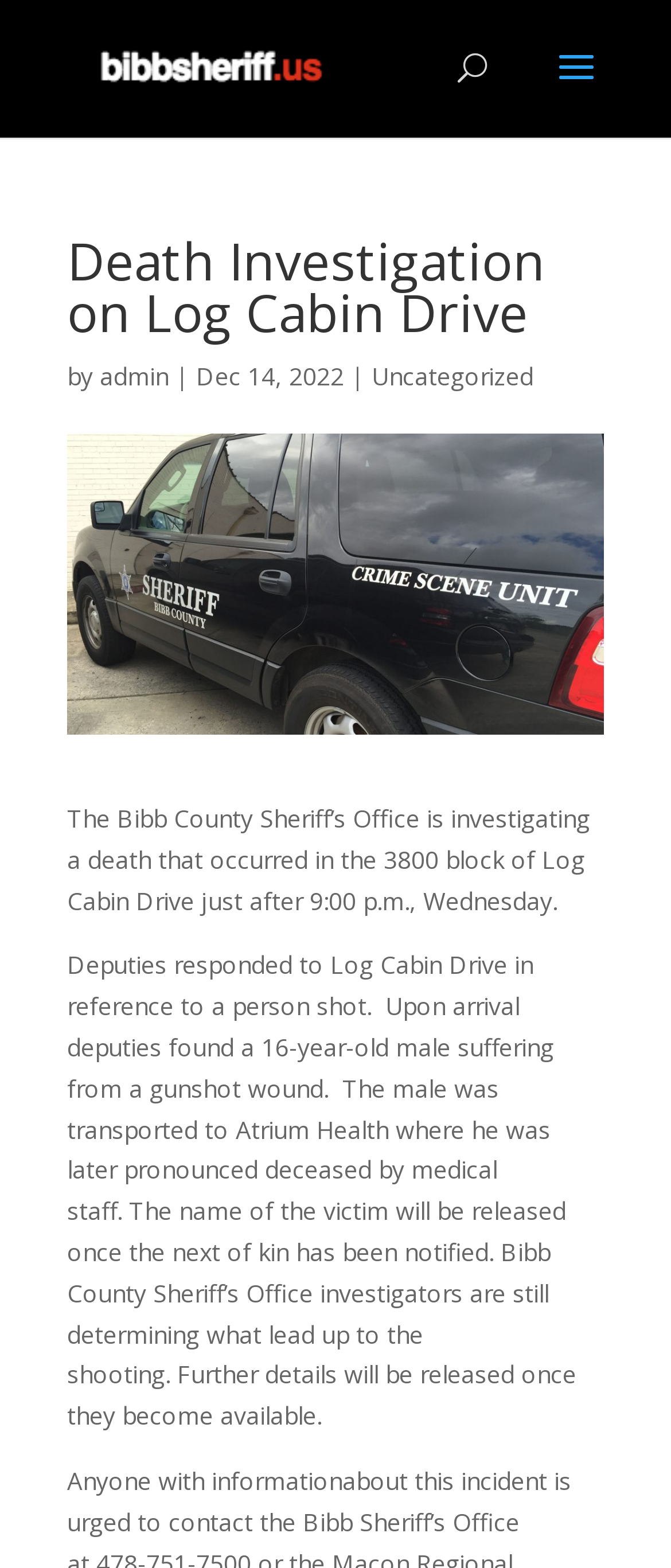Where was the male victim transported to?
Can you provide a detailed and comprehensive answer to the question?

The hospital where the male victim was transported to can be found in the main text of the webpage, which states 'The male was transported to Atrium Health where he was later pronounced deceased by medical staff.'